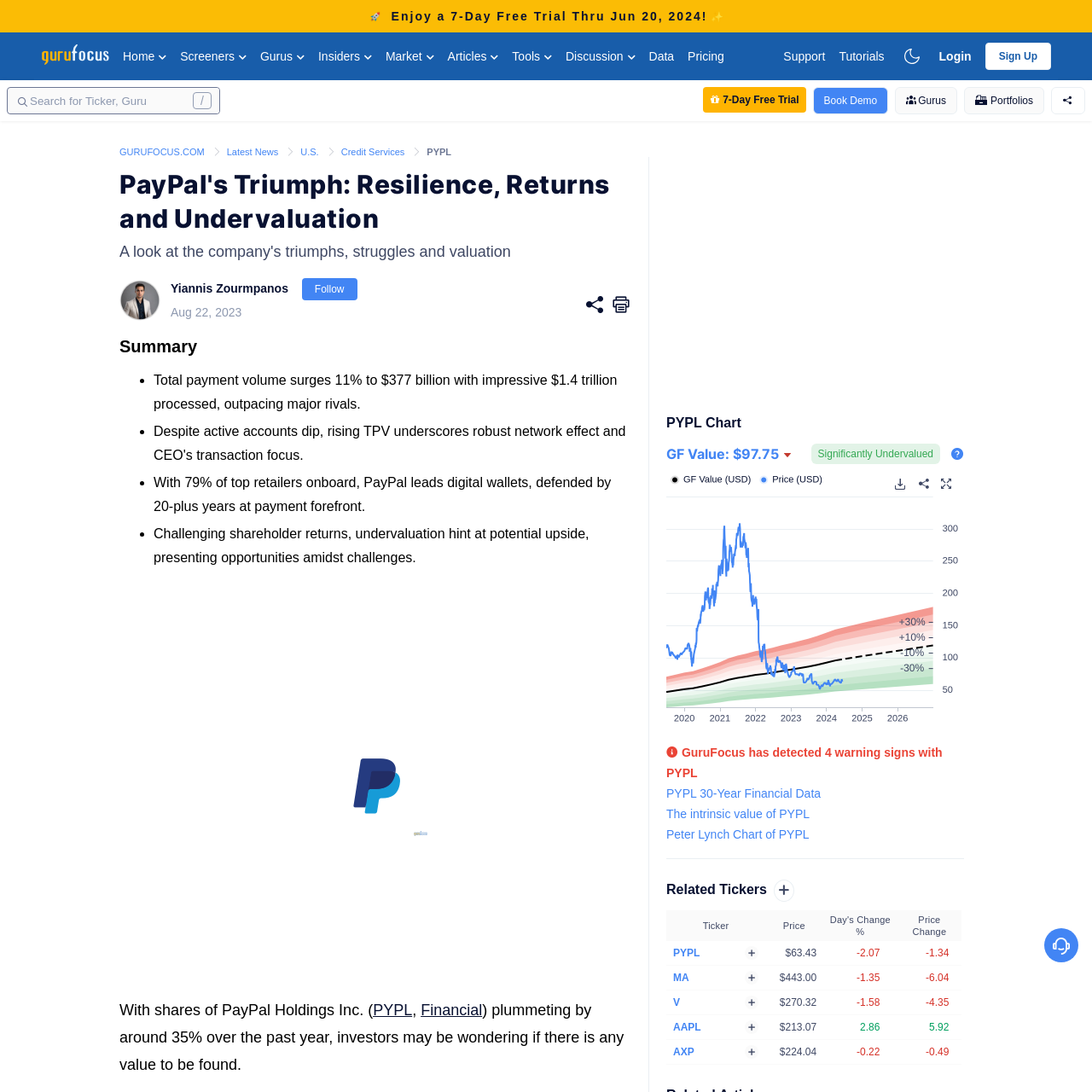What is the main heading displayed on the webpage? Please provide the text.

PayPal's Triumph: Resilience, Returns and Undervaluation